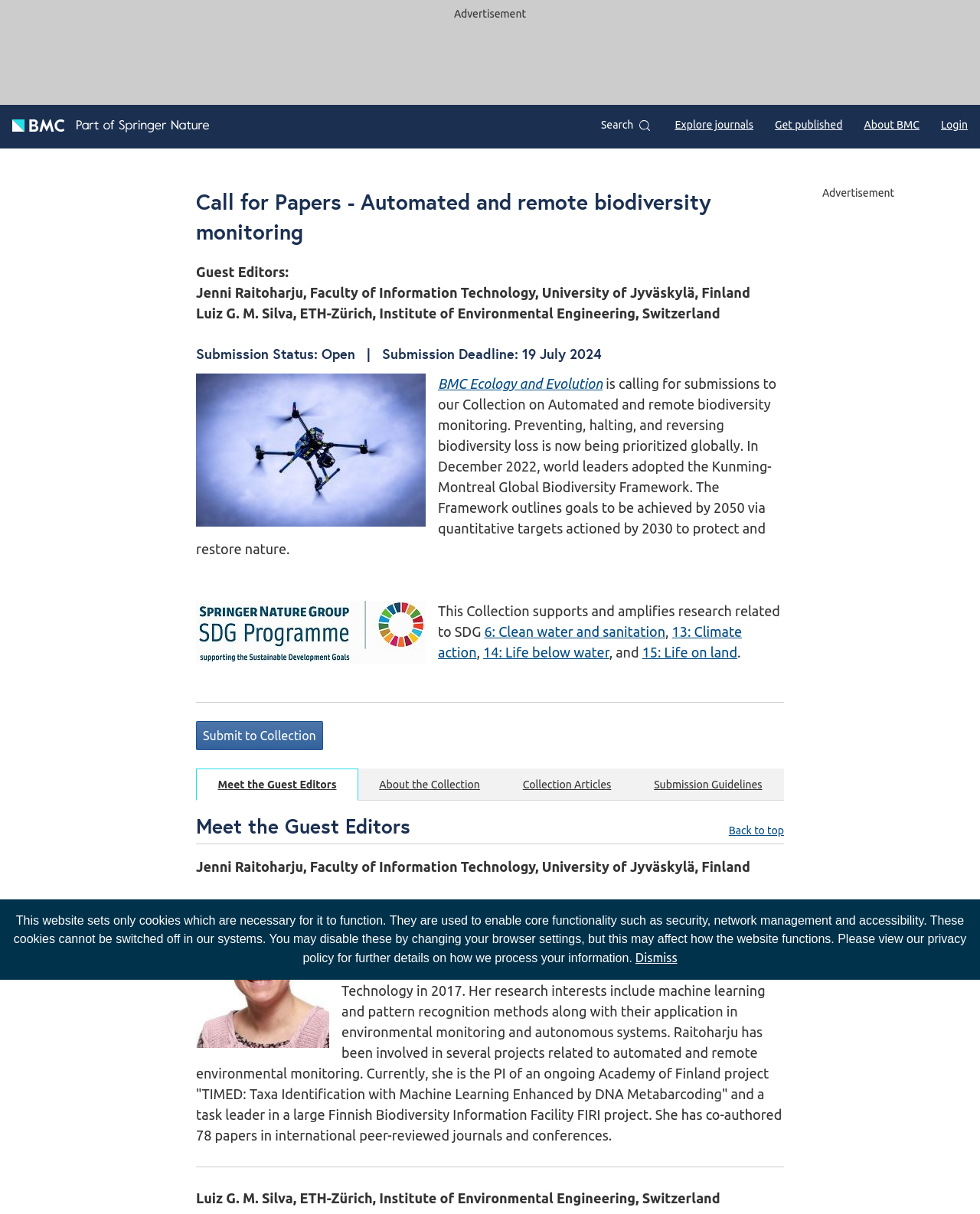Bounding box coordinates should be provided in the format (top-left x, top-left y, bottom-right x, bottom-right y) with all values between 0 and 1. Identify the bounding box for this UI element: About Us

None